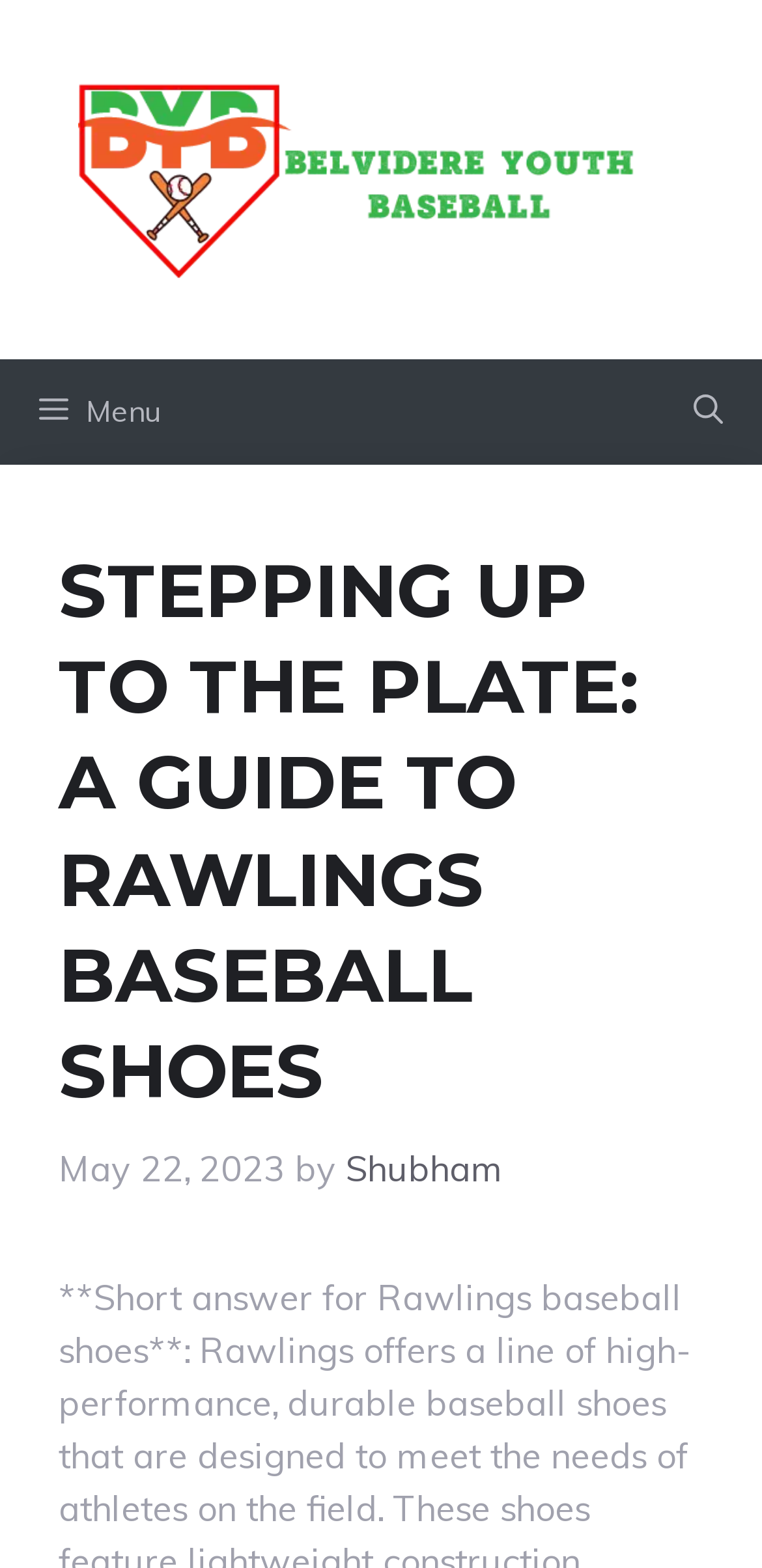Please answer the following question using a single word or phrase: When was the latest article published?

May 22, 2023